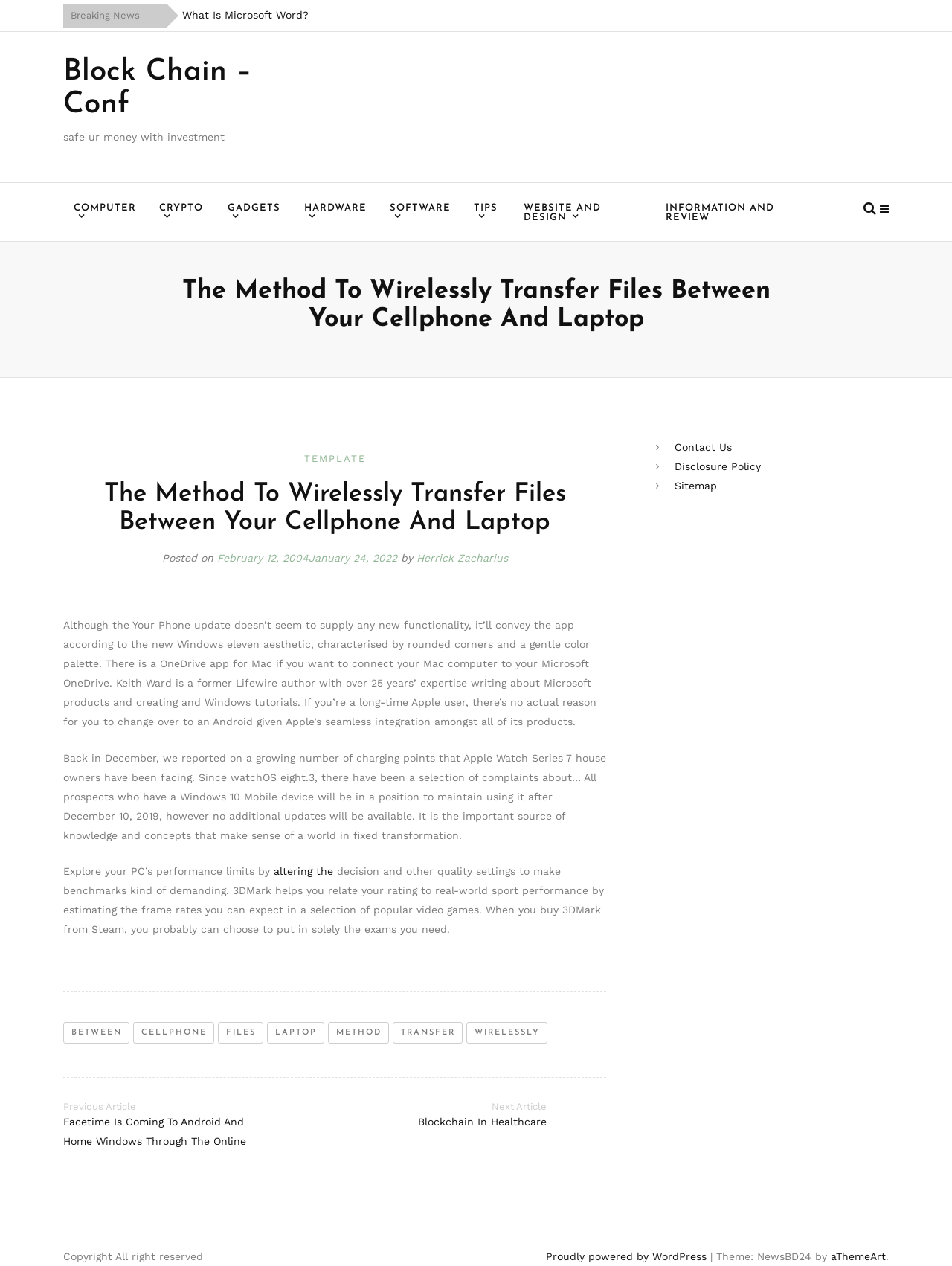Provide a brief response to the question below using one word or phrase:
What is the category of the menu item 'Gadgets'?

Gadgets